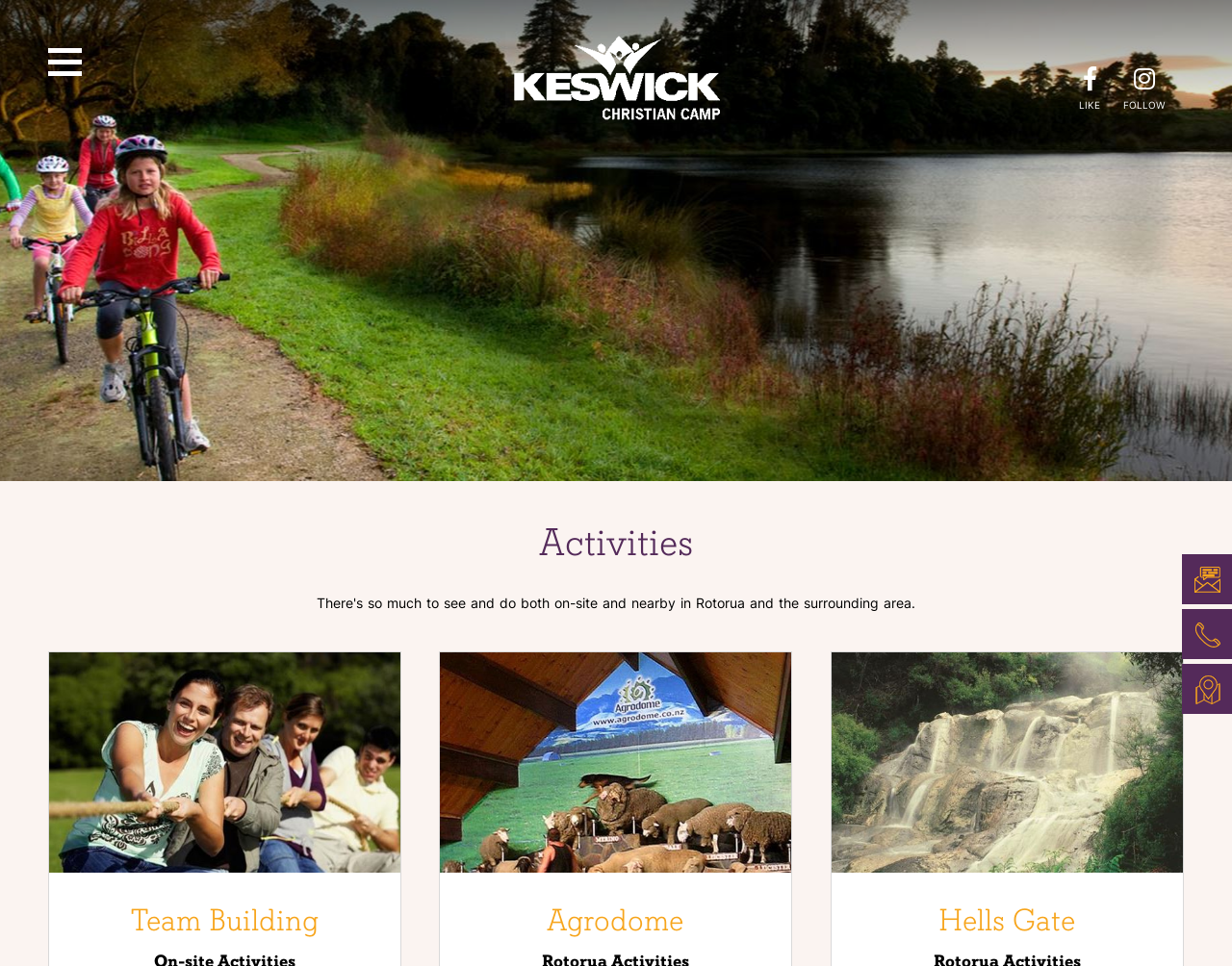Determine the bounding box coordinates of the target area to click to execute the following instruction: "Click LIKE."

[0.876, 0.063, 0.893, 0.116]